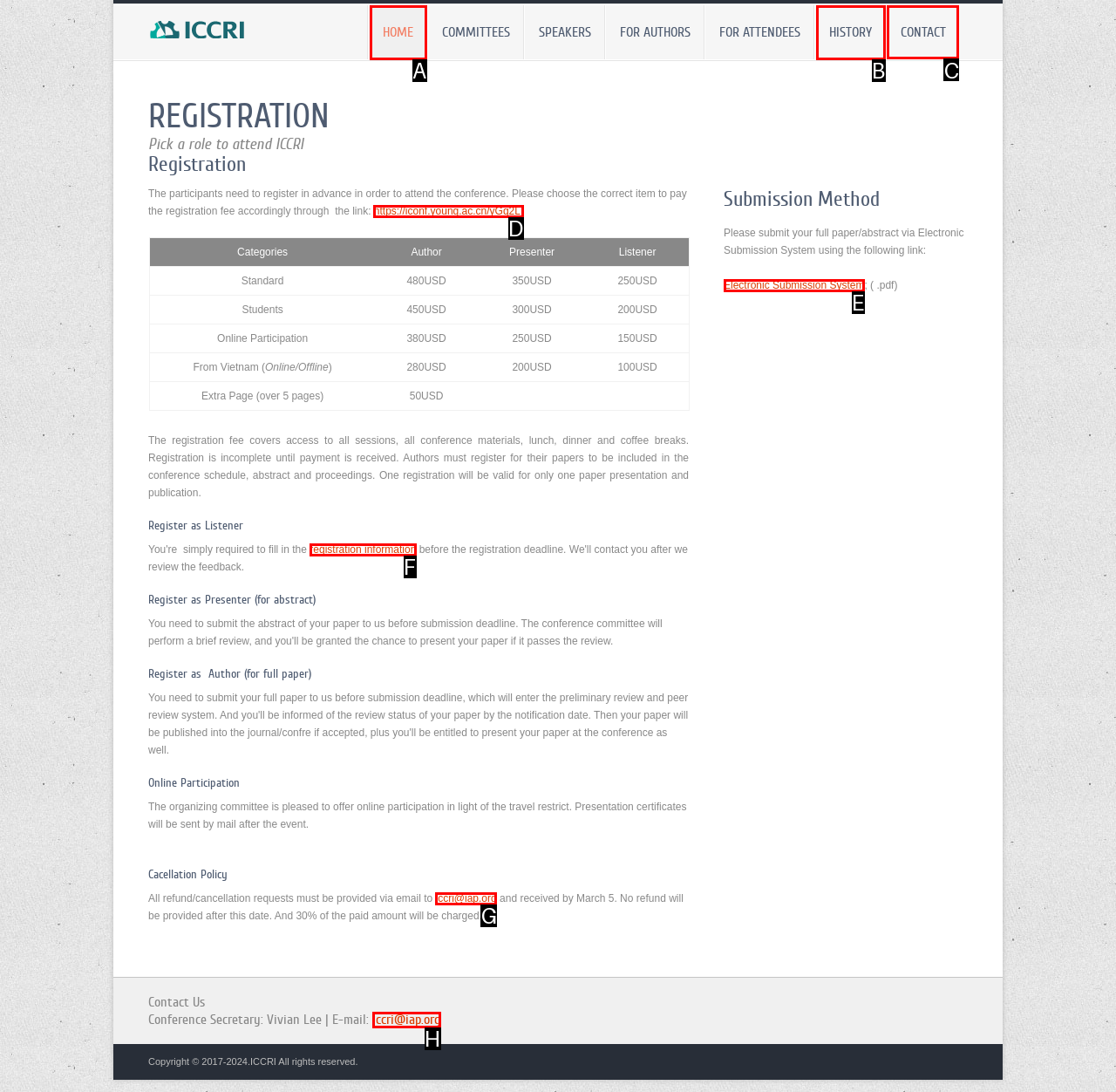Select the correct option from the given choices to perform this task: Click the 'bizarro' link. Provide the letter of that option.

None